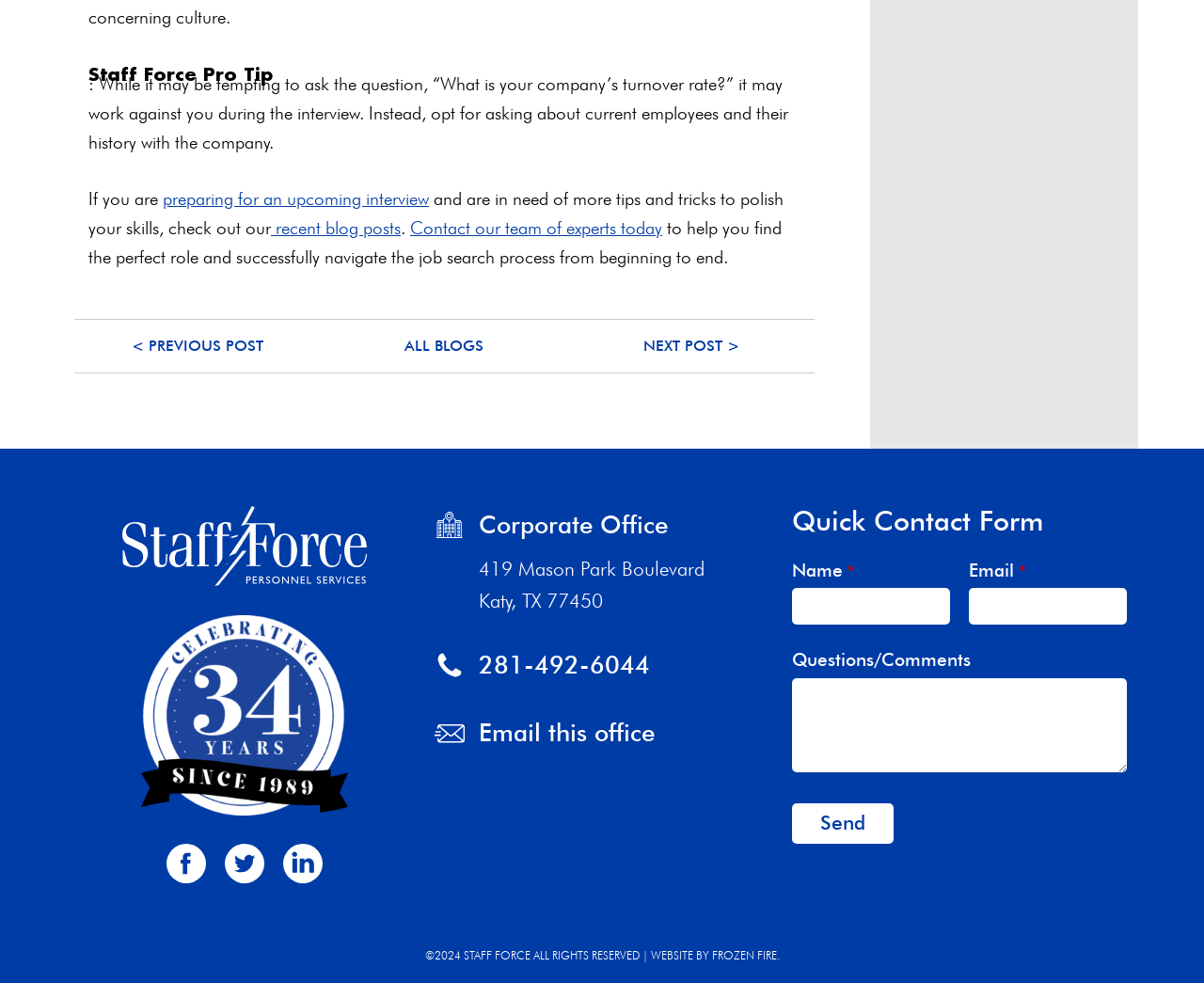Respond to the following question with a brief word or phrase:
What is the name of the company that developed the website?

Frozen Fire